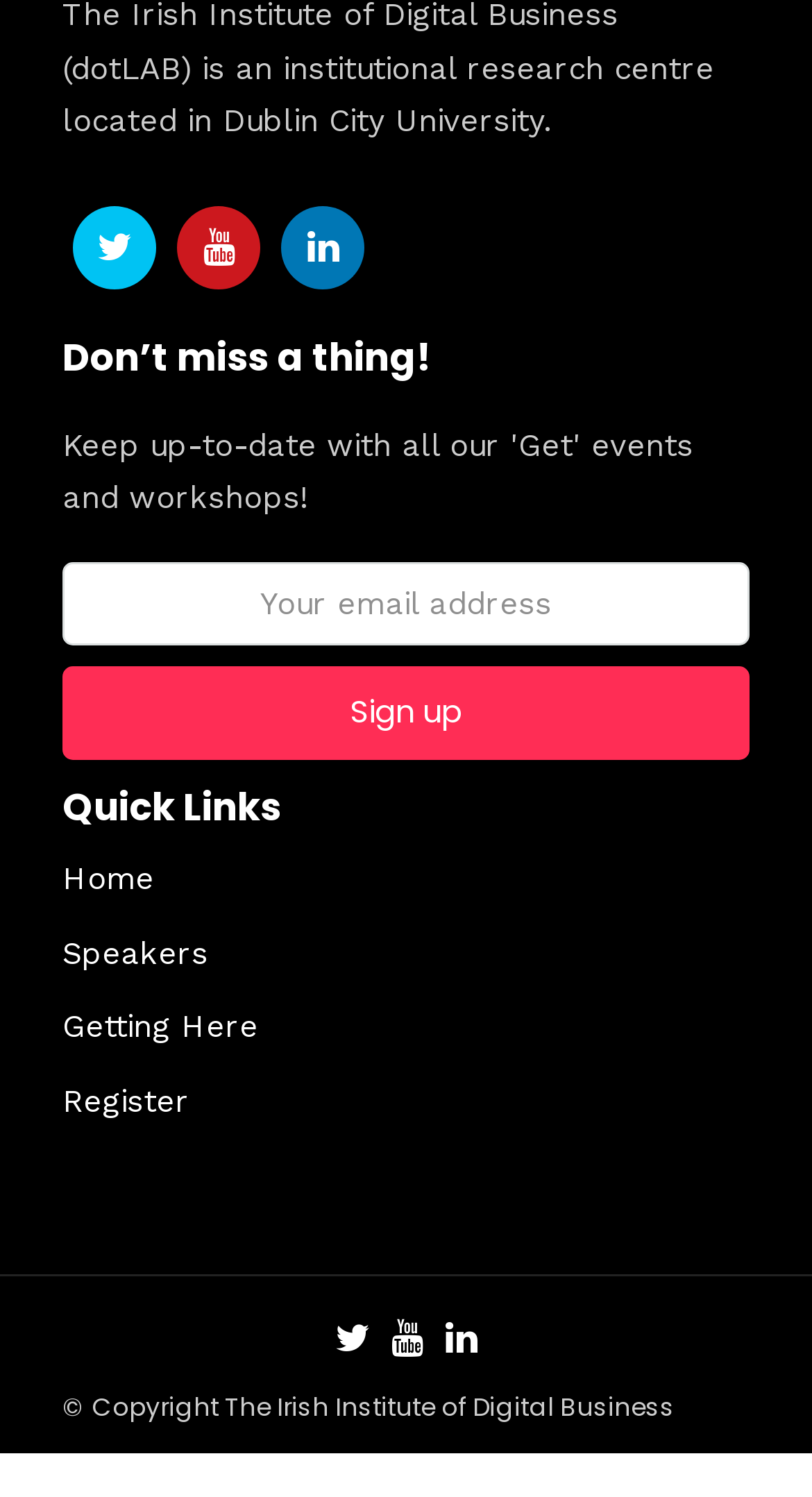What is the copyright information?
Respond to the question with a single word or phrase according to the image.

The Irish Institute of Digital Business